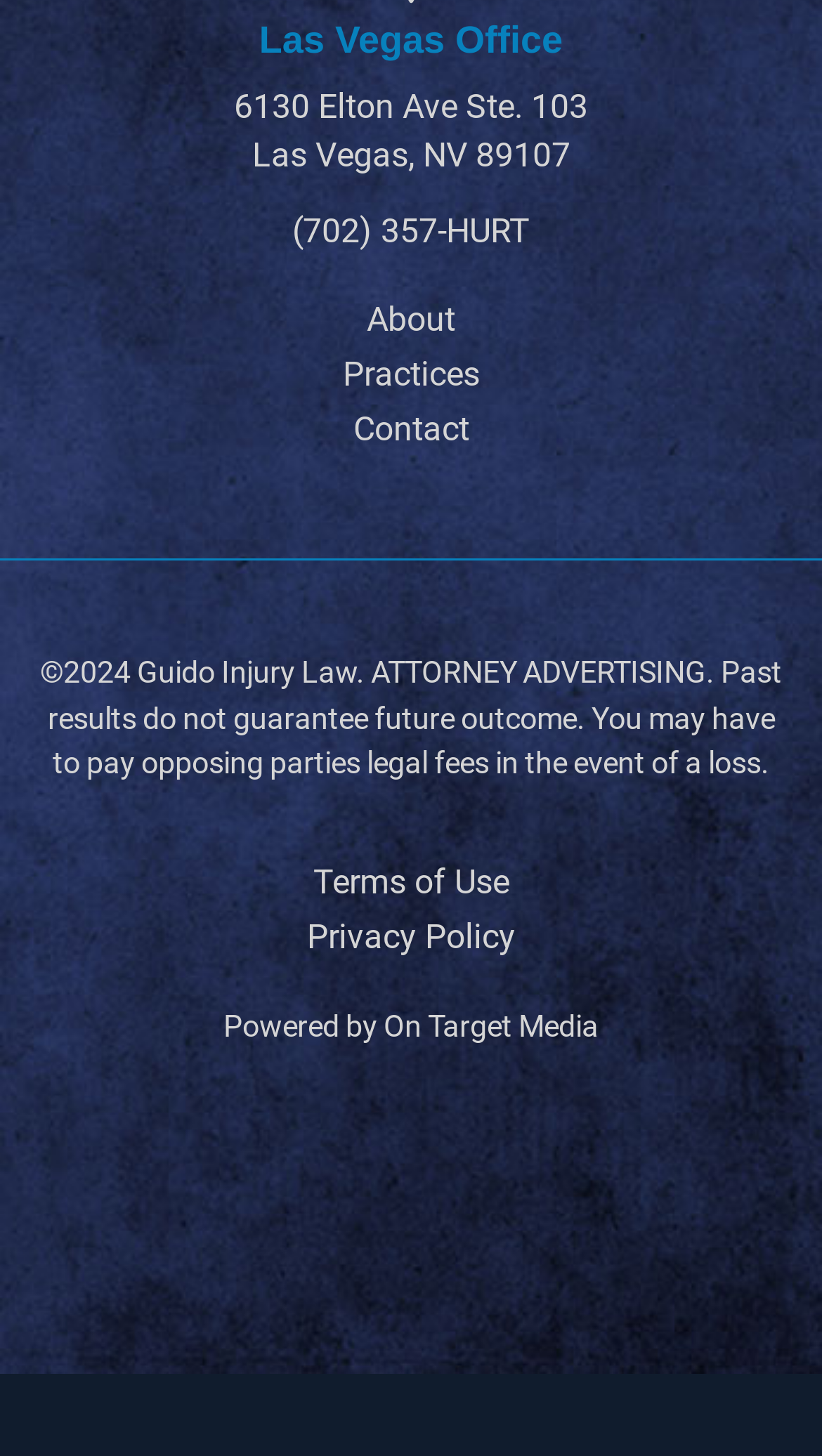Determine the bounding box coordinates of the clickable region to carry out the instruction: "Learn about the law firm".

[0.446, 0.206, 0.554, 0.234]